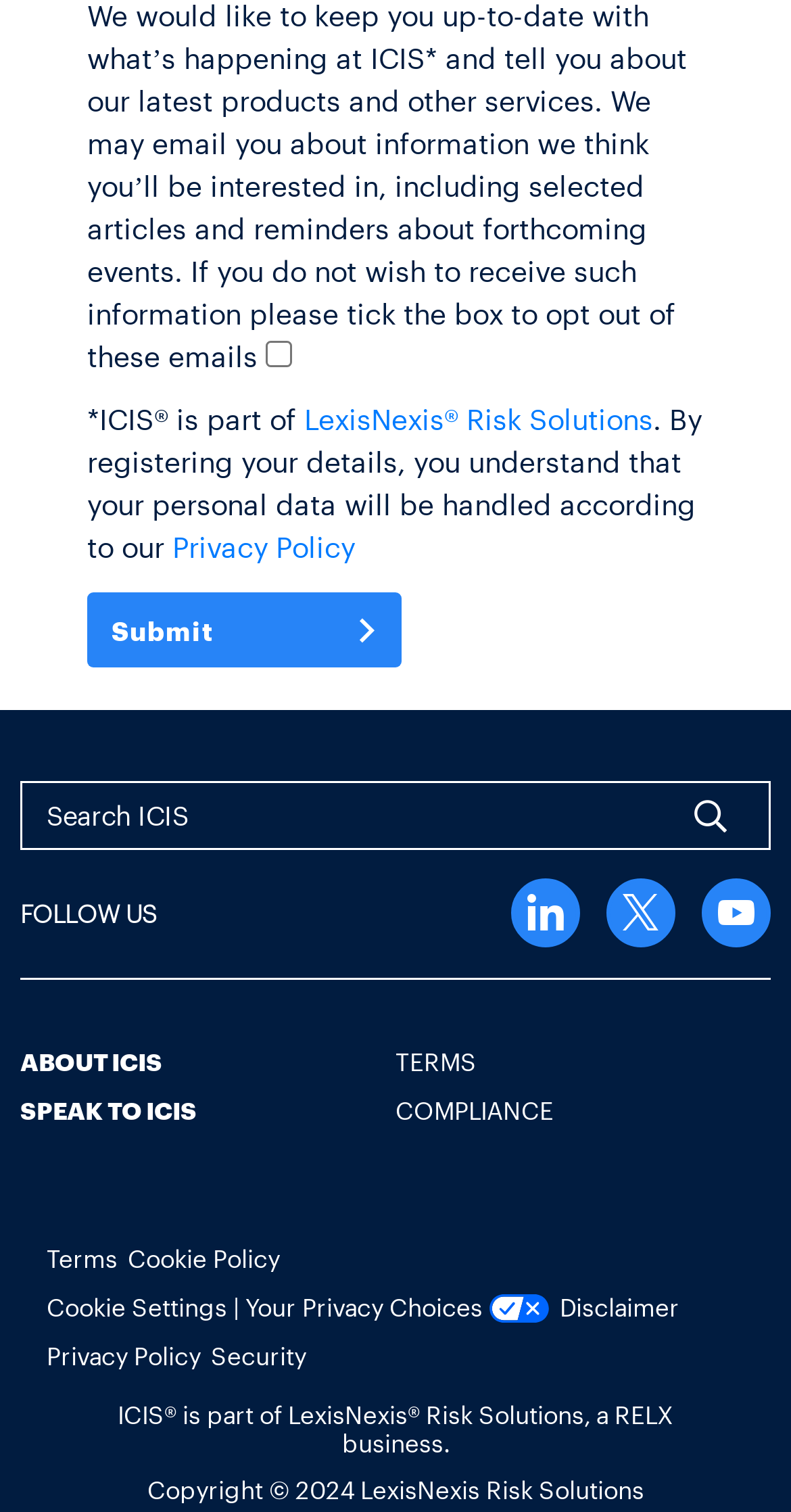Highlight the bounding box coordinates of the element that should be clicked to carry out the following instruction: "Check the disclaimer". The coordinates must be given as four float numbers ranging from 0 to 1, i.e., [left, top, right, bottom].

[0.708, 0.854, 0.859, 0.875]